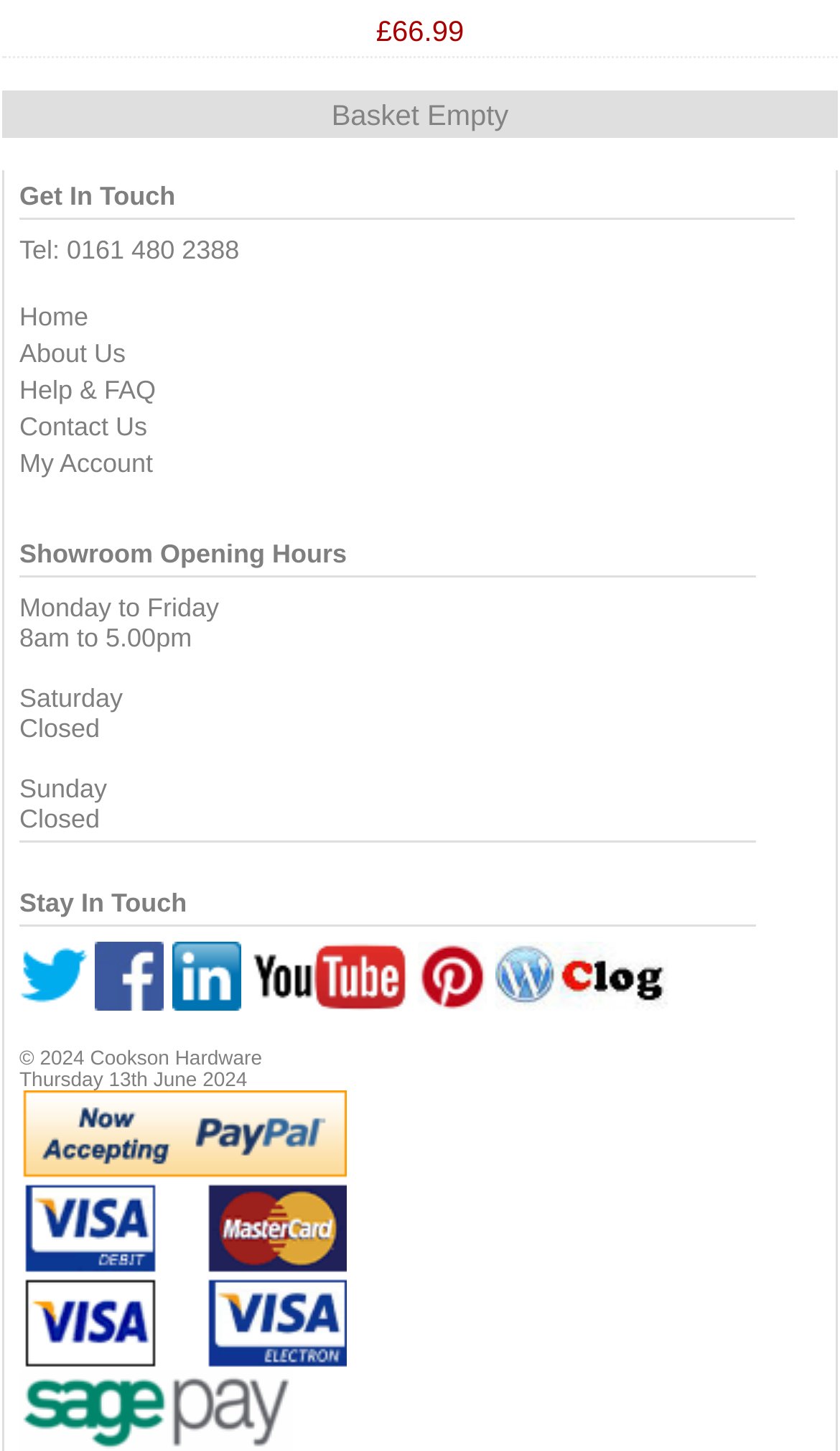Locate the bounding box coordinates of the area to click to fulfill this instruction: "Follow on Twitter". The bounding box should be presented as four float numbers between 0 and 1, in the order [left, top, right, bottom].

[0.023, 0.68, 0.105, 0.701]